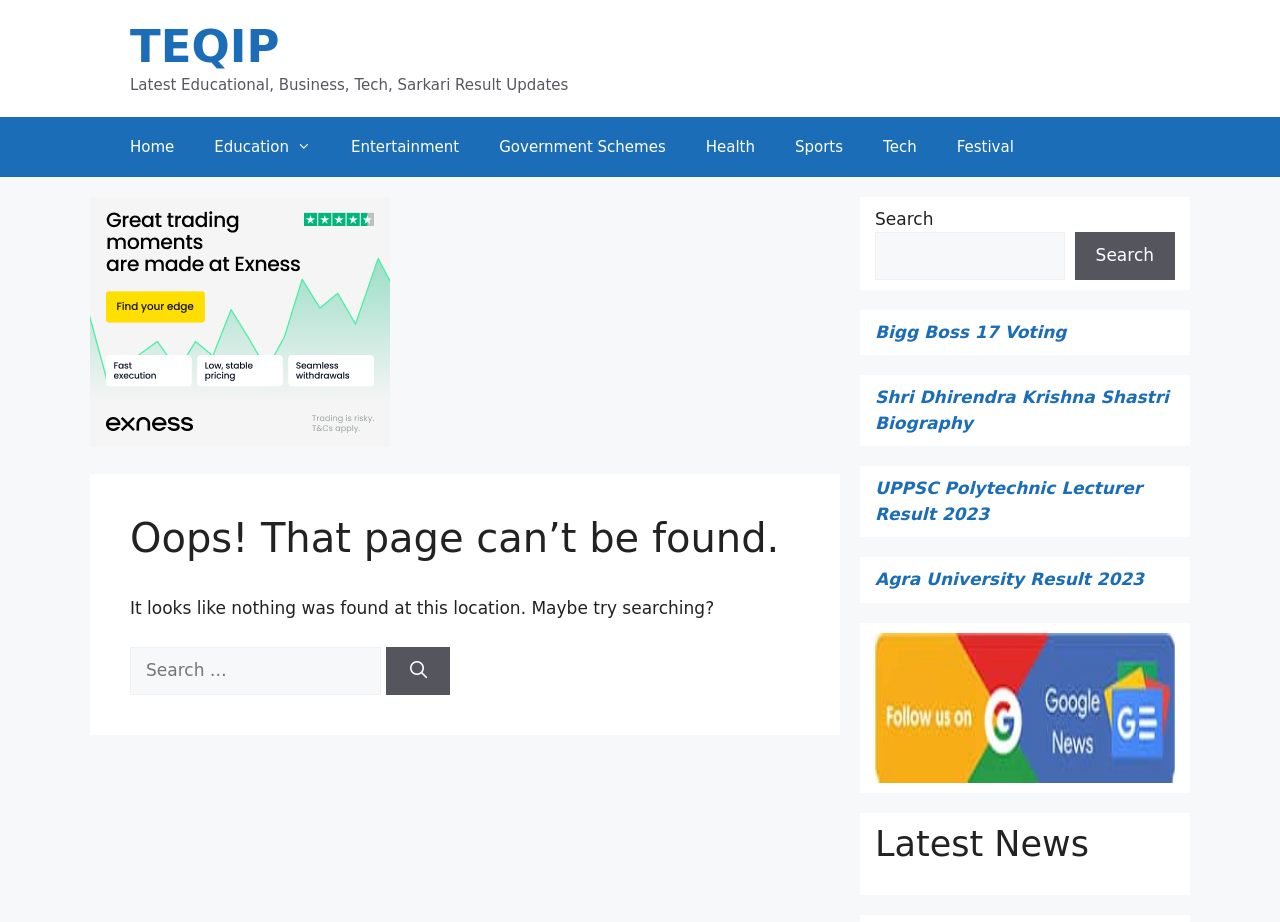Please locate the bounding box coordinates of the element's region that needs to be clicked to follow the instruction: "Click on the Home link". The bounding box coordinates should be provided as four float numbers between 0 and 1, i.e., [left, top, right, bottom].

[0.086, 0.126, 0.152, 0.191]